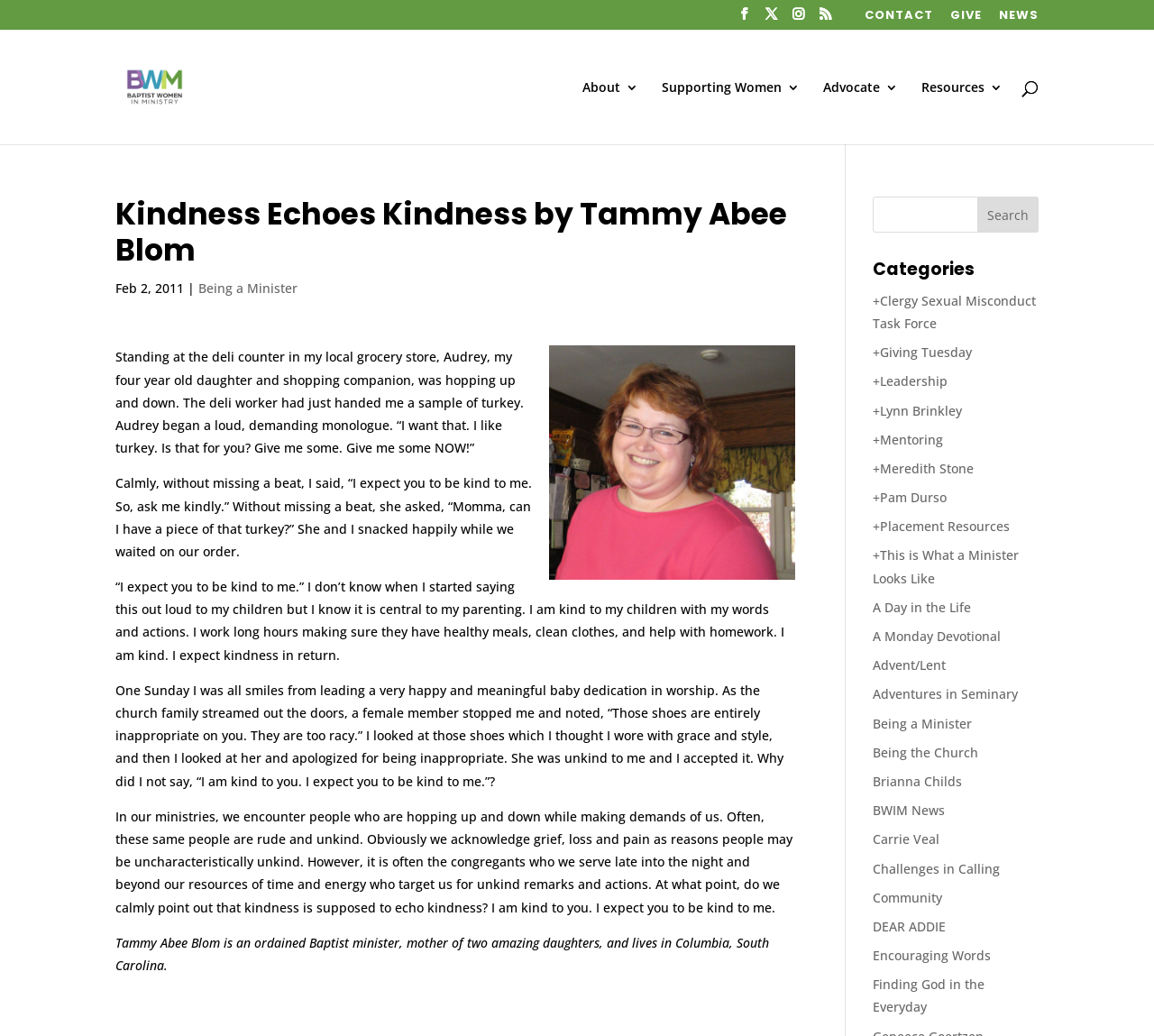Based on the element description: "Being a Minister", identify the UI element and provide its bounding box coordinates. Use four float numbers between 0 and 1, [left, top, right, bottom].

[0.172, 0.27, 0.258, 0.286]